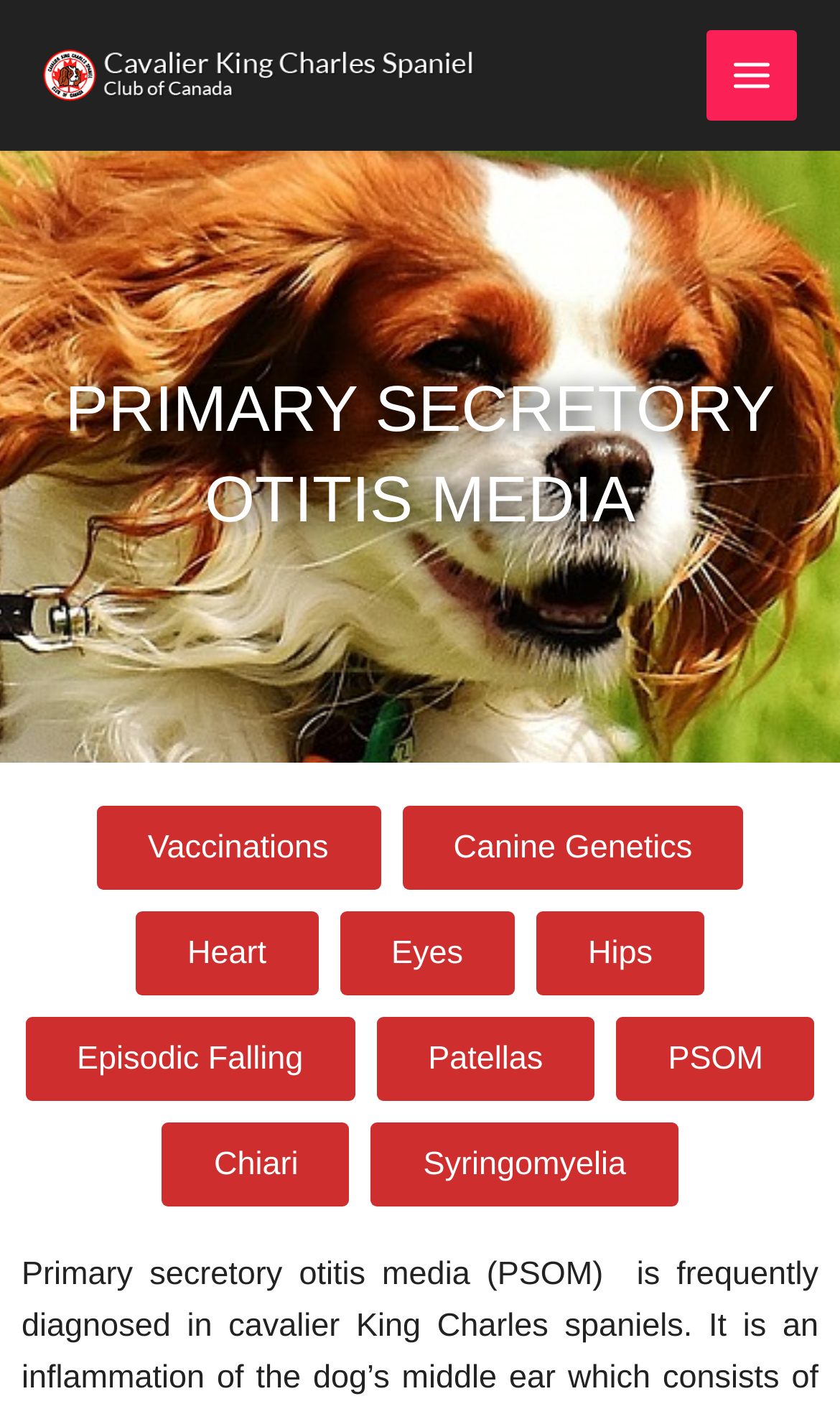Predict the bounding box coordinates of the area that should be clicked to accomplish the following instruction: "Visit the Cavalier King Charles Spaniel Club of Canada website". The bounding box coordinates should consist of four float numbers between 0 and 1, i.e., [left, top, right, bottom].

[0.051, 0.04, 0.564, 0.066]